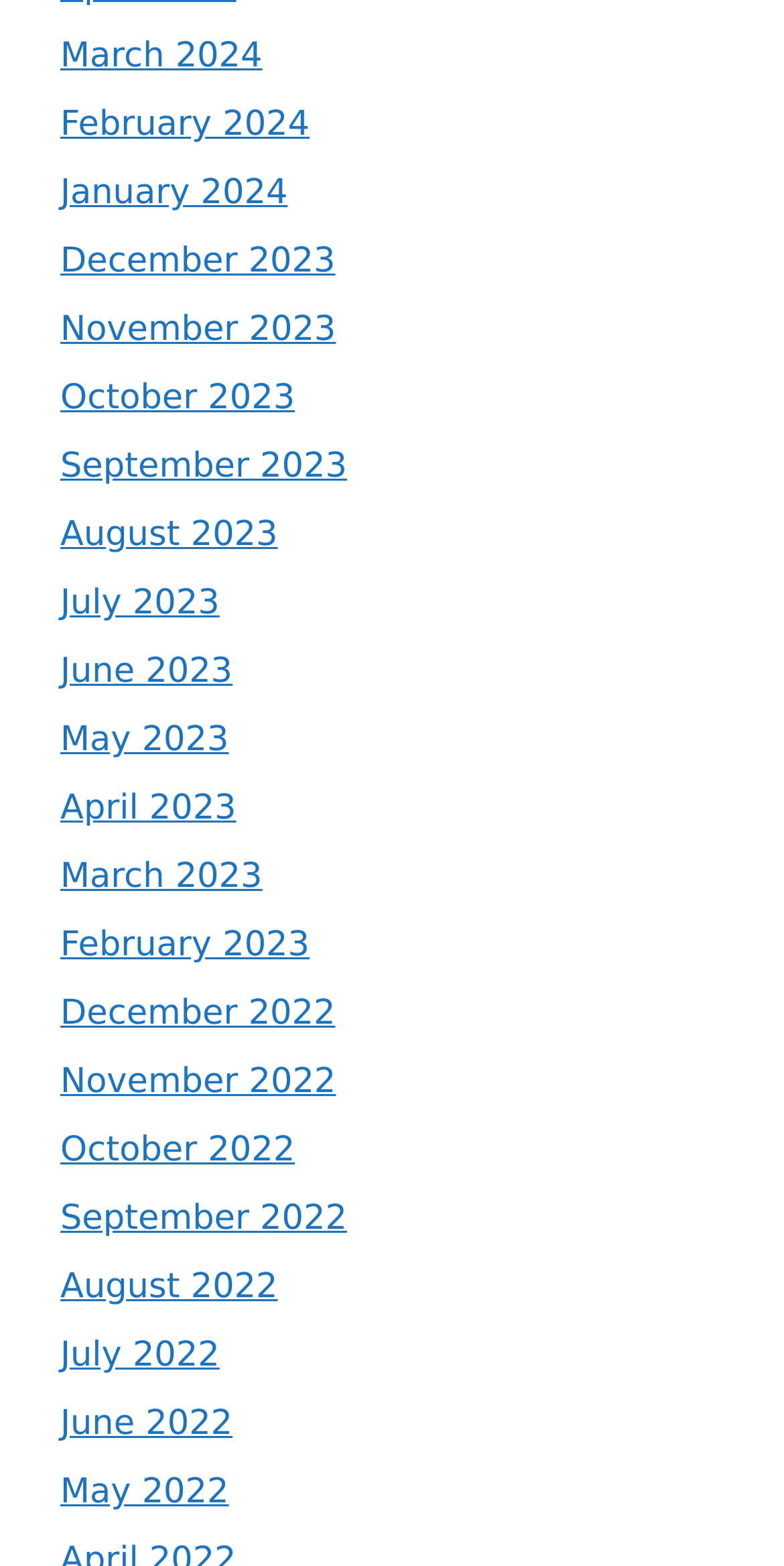Locate the bounding box coordinates of the element that should be clicked to fulfill the instruction: "Browse August 2022".

[0.077, 0.81, 0.354, 0.835]